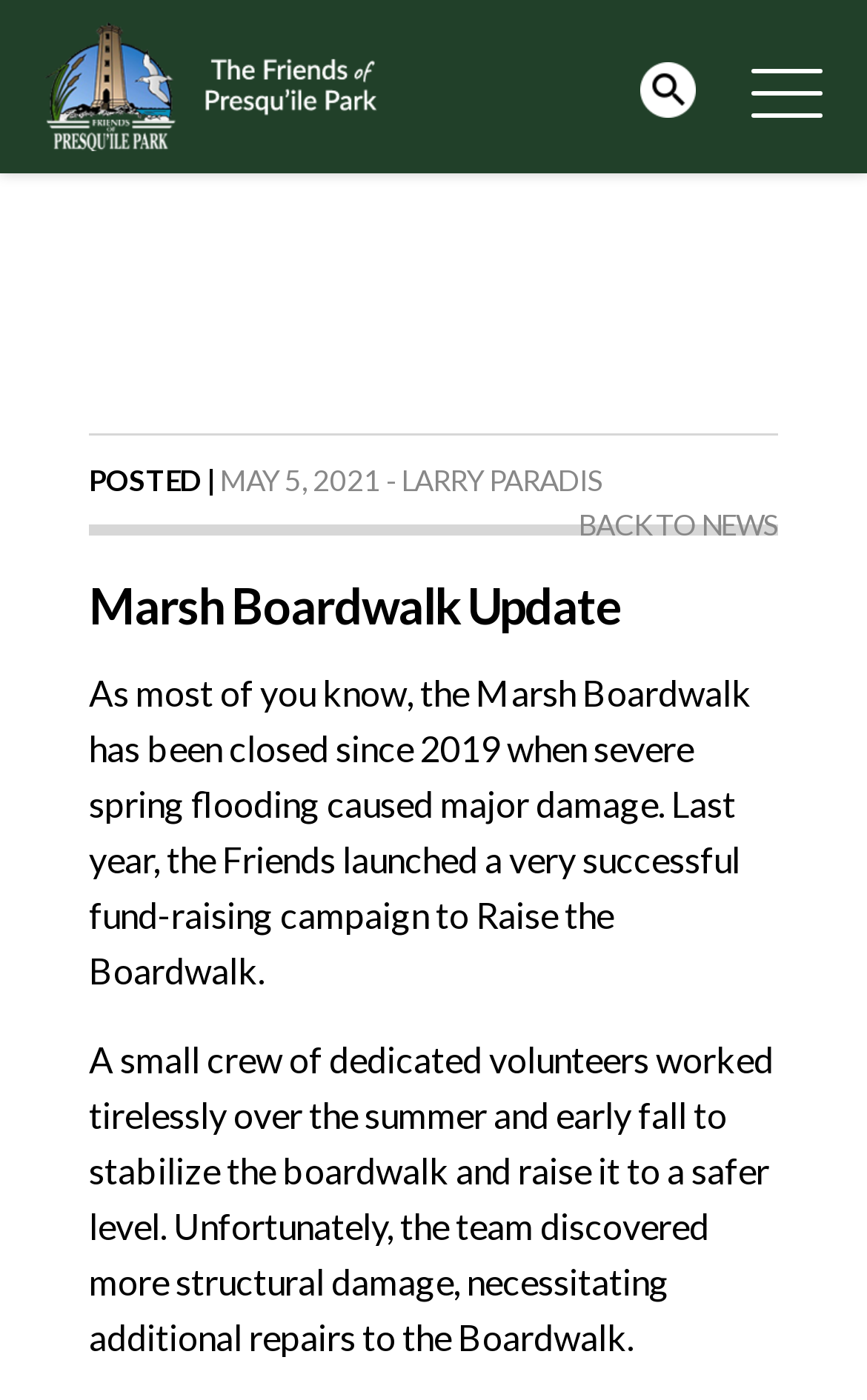Identify the bounding box of the UI element that matches this description: "Back to News".

[0.668, 0.362, 0.897, 0.387]